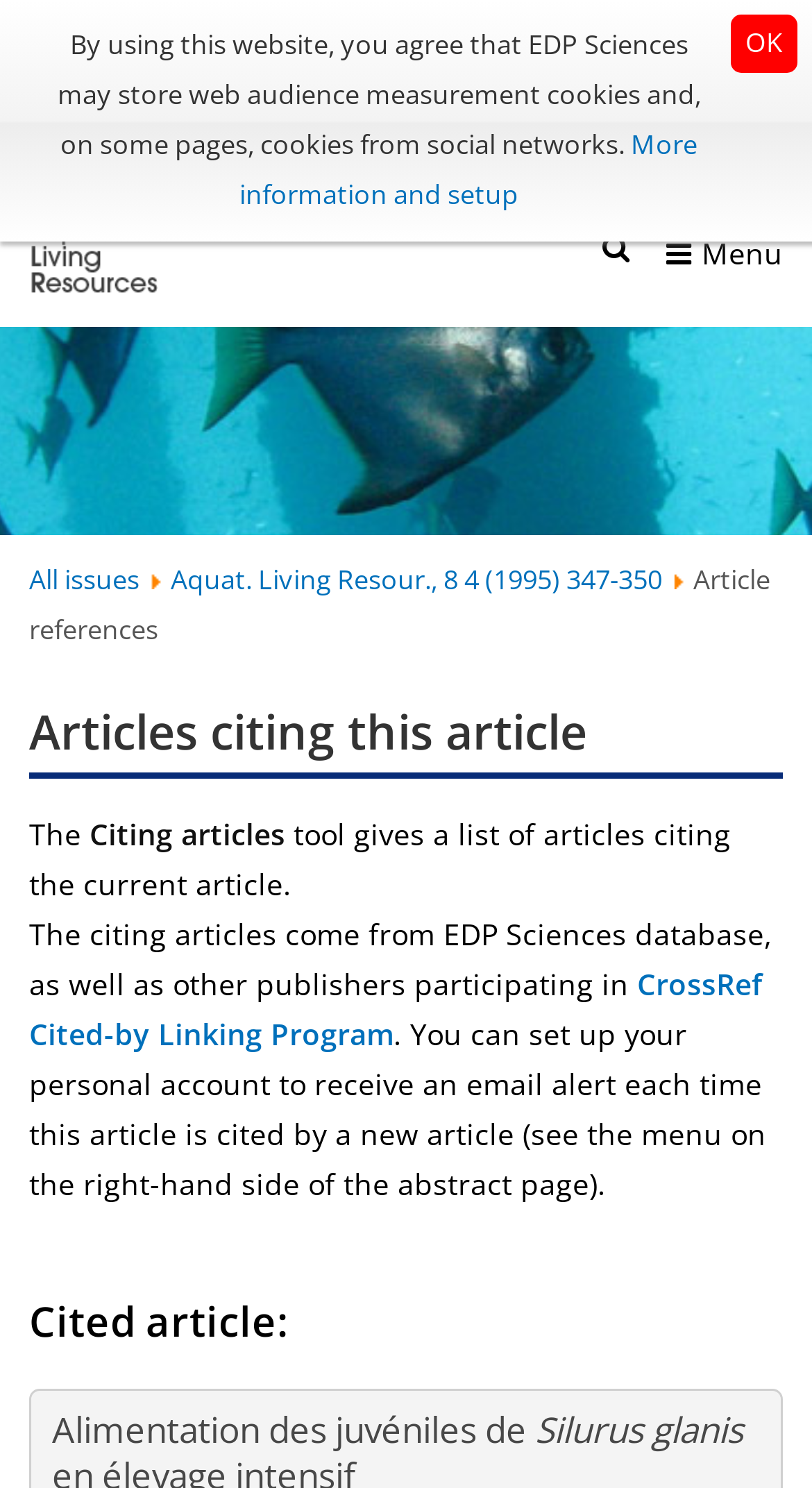What is the title of the cited article?
Answer the question with a single word or phrase derived from the image.

Aquat. Living Resour., 8 4 (1995) 347-350